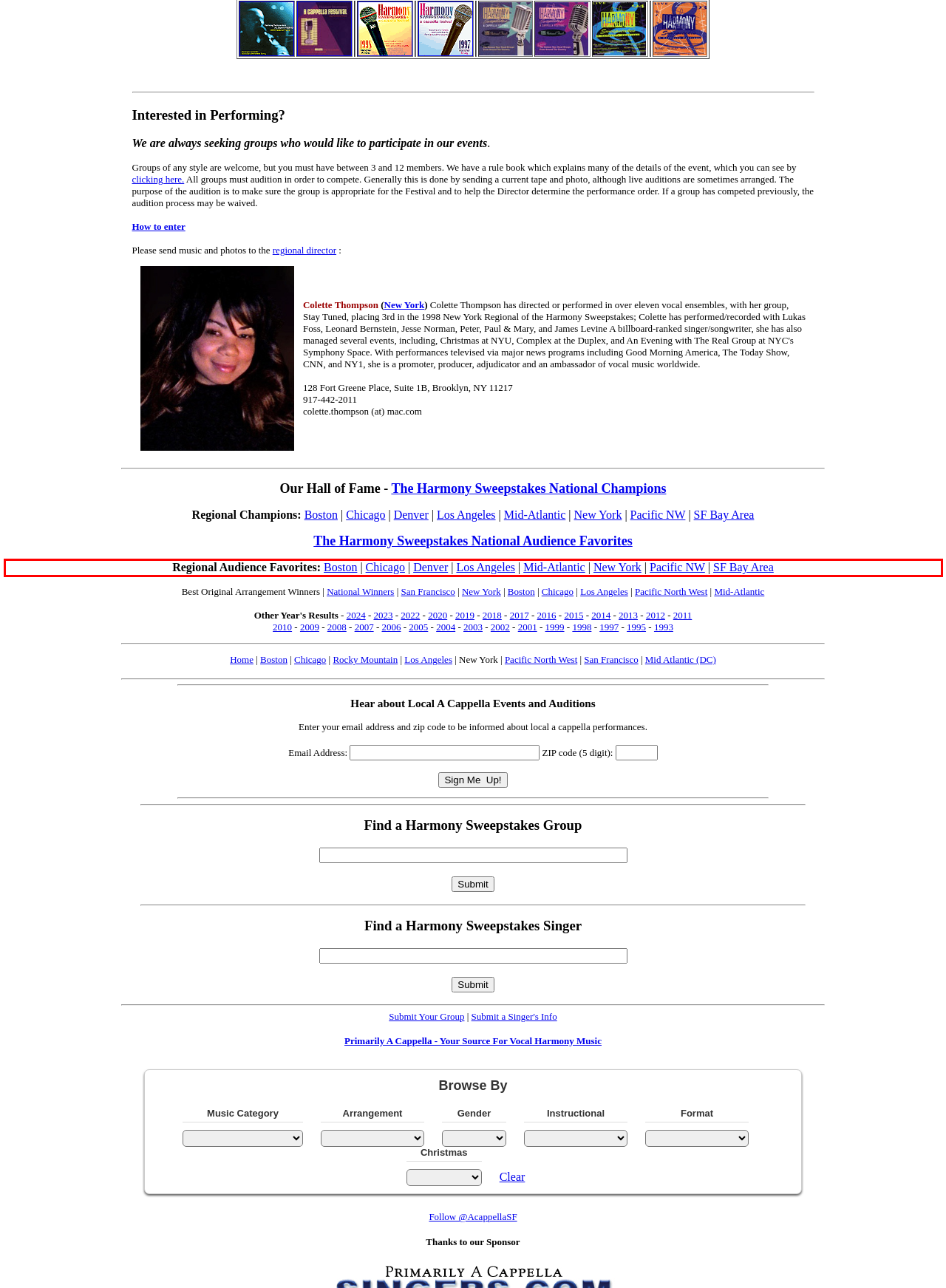Please perform OCR on the UI element surrounded by the red bounding box in the given webpage screenshot and extract its text content.

Regional Audience Favorites: Boston | Chicago | Denver | Los Angeles | Mid-Atlantic | New York | Pacific NW | SF Bay Area